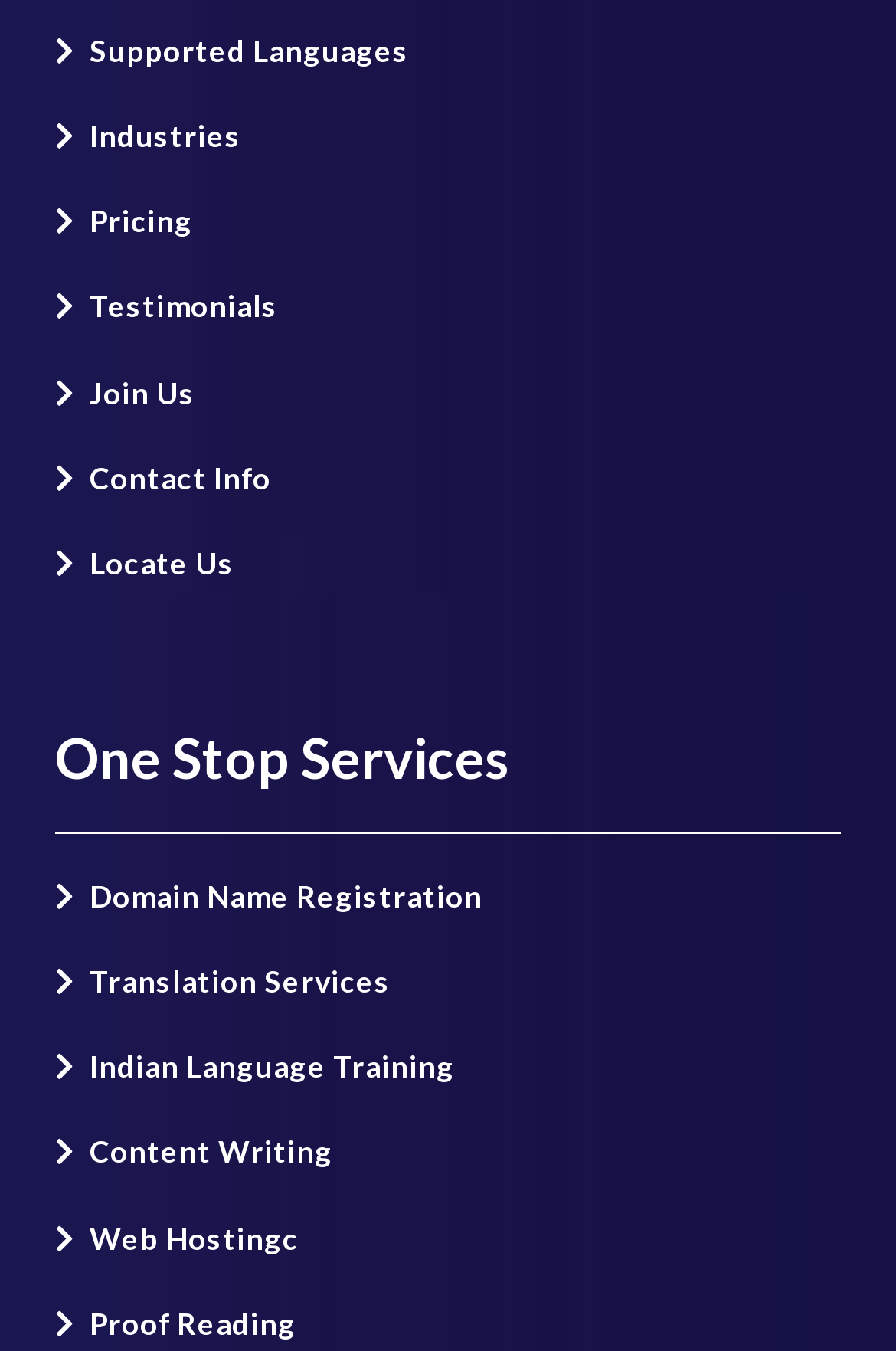How many types of services are related to language?
Answer with a single word or phrase, using the screenshot for reference.

3